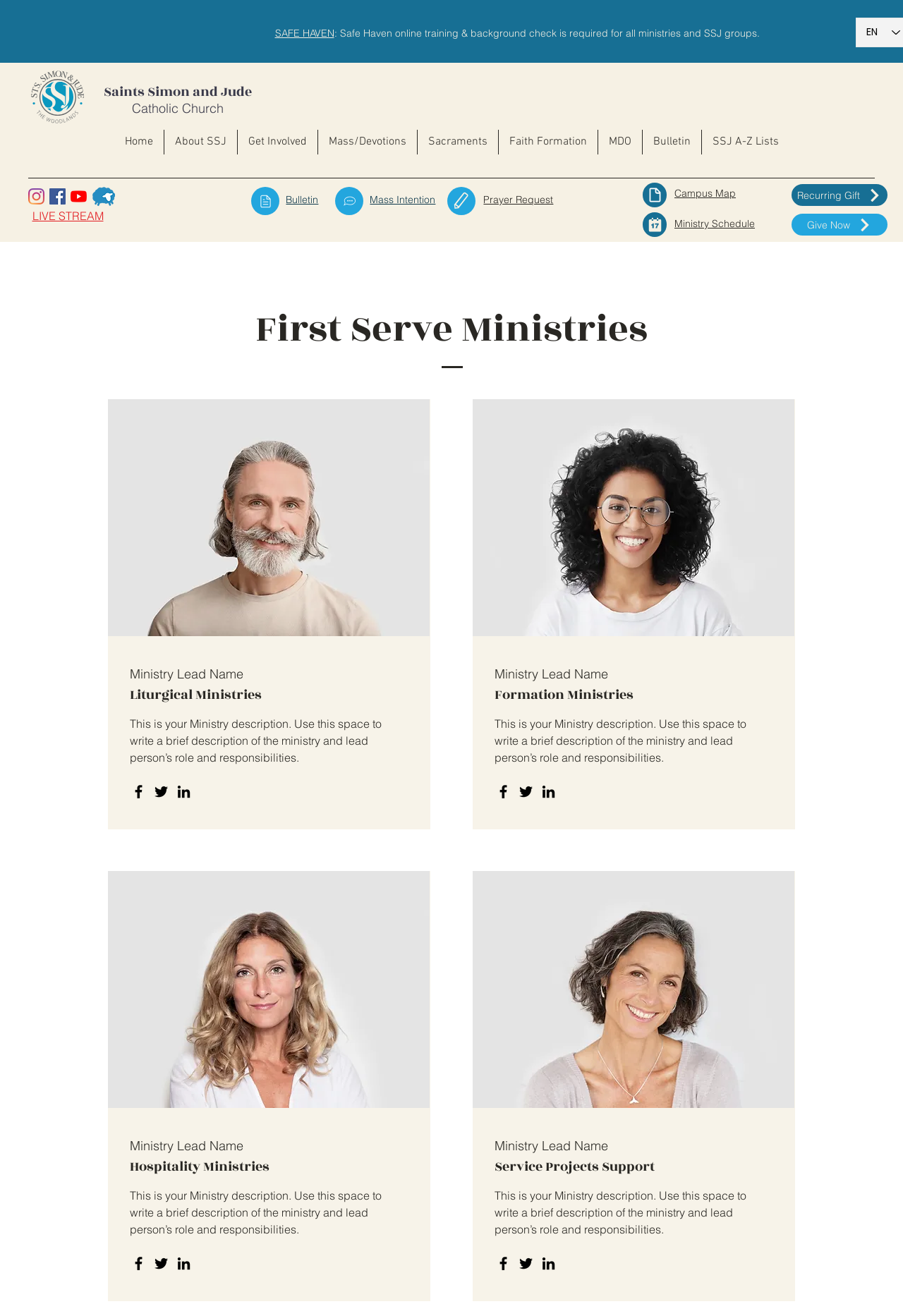Determine the bounding box coordinates of the region to click in order to accomplish the following instruction: "Check the Ministry Lead Name in Liturgical Ministries". Provide the coordinates as four float numbers between 0 and 1, specifically [left, top, right, bottom].

[0.144, 0.506, 0.27, 0.518]